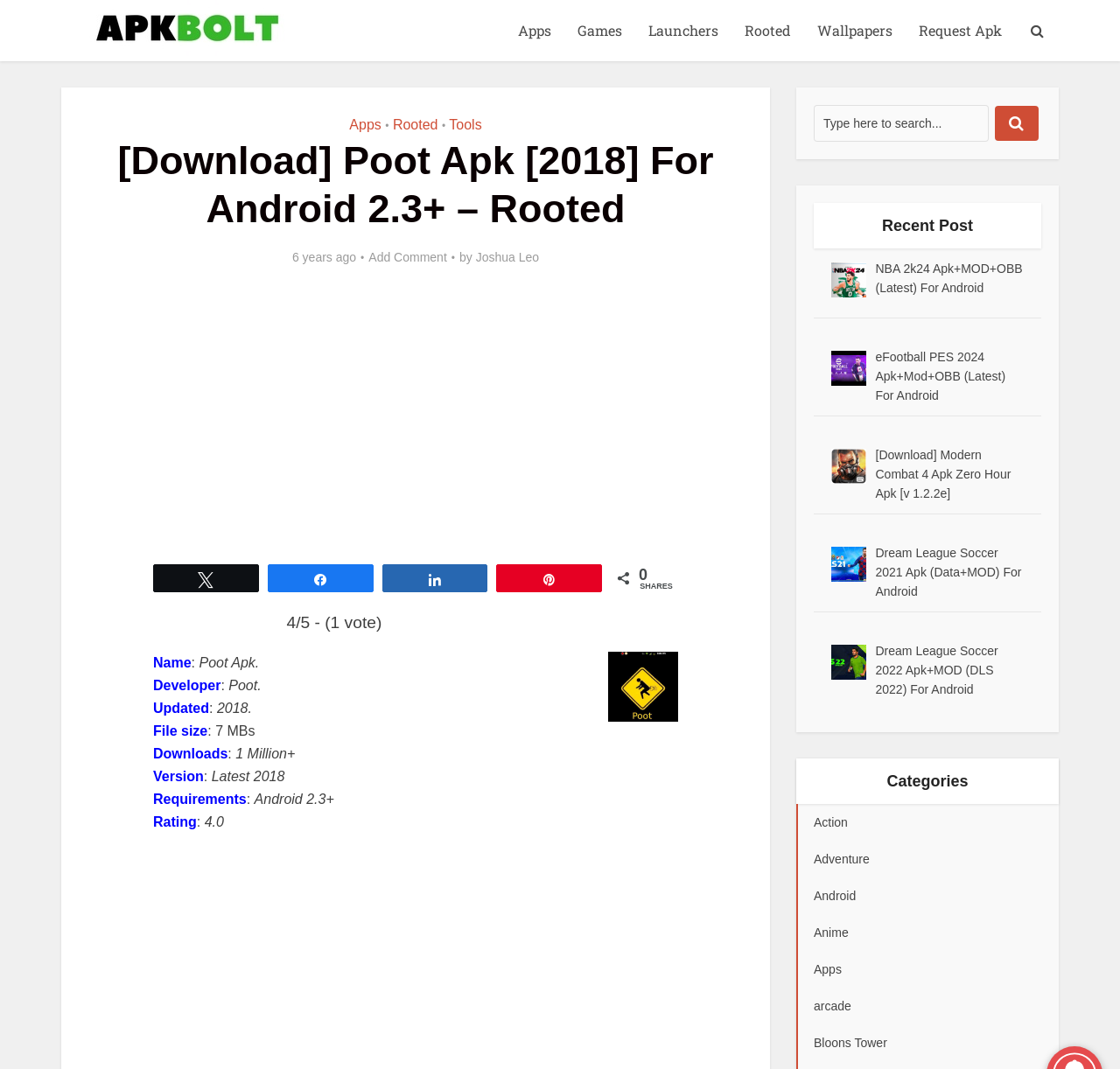What is the minimum Android version required?
Kindly answer the question with as much detail as you can.

The webpage mentions the requirements of the APK, and it states that the minimum Android version required is Android 2.3+.